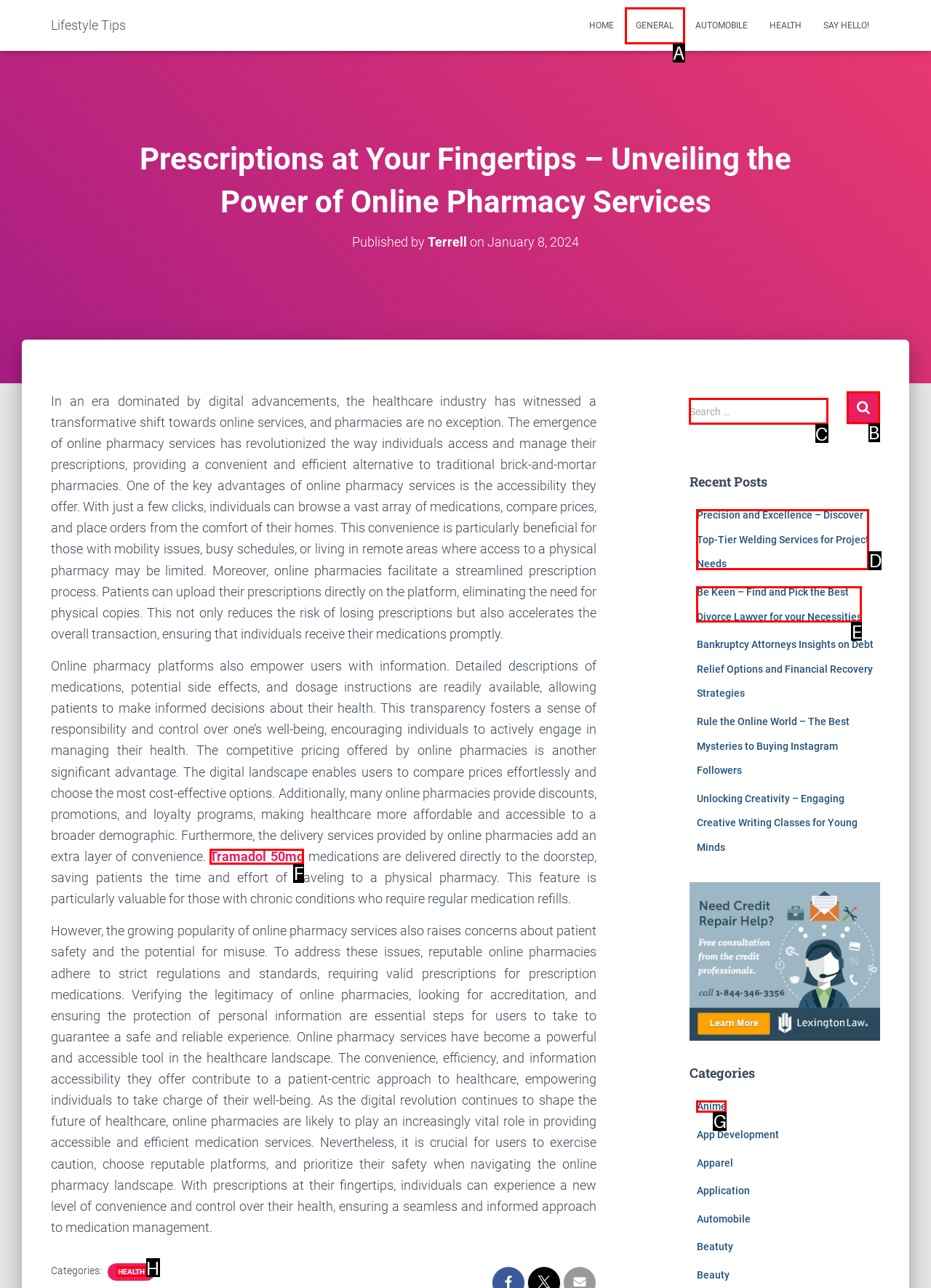Given the description: parent_node: Search for: name="s", identify the HTML element that corresponds to it. Respond with the letter of the correct option.

C